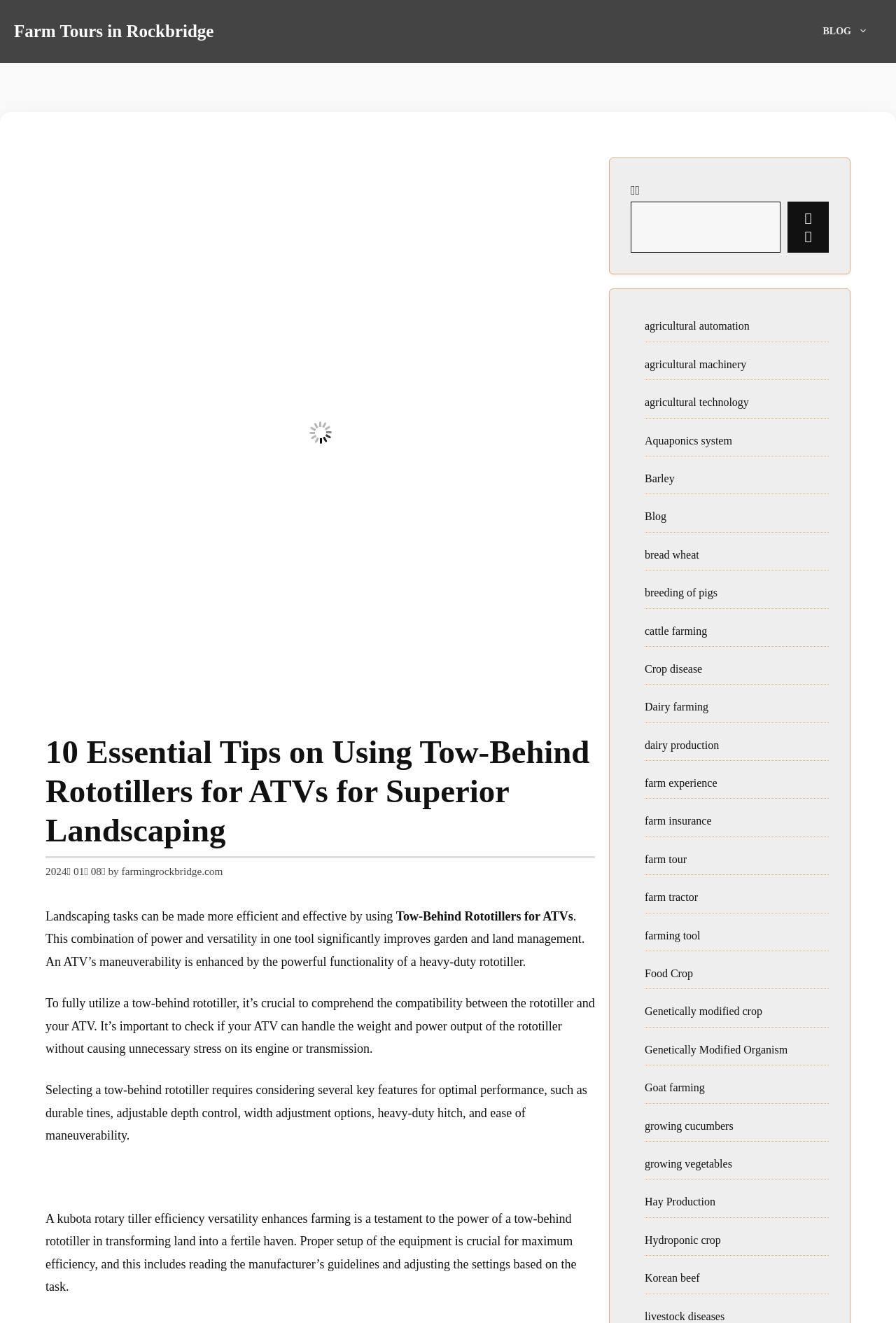What is the purpose of a tow-behind rototiller?
Answer the question with a detailed and thorough explanation.

The purpose of a tow-behind rototiller is to improve garden and land management, as stated in the text 'This combination of power and versatility in one tool significantly improves garden and land management.' It is used to make landscaping tasks more efficient and effective.